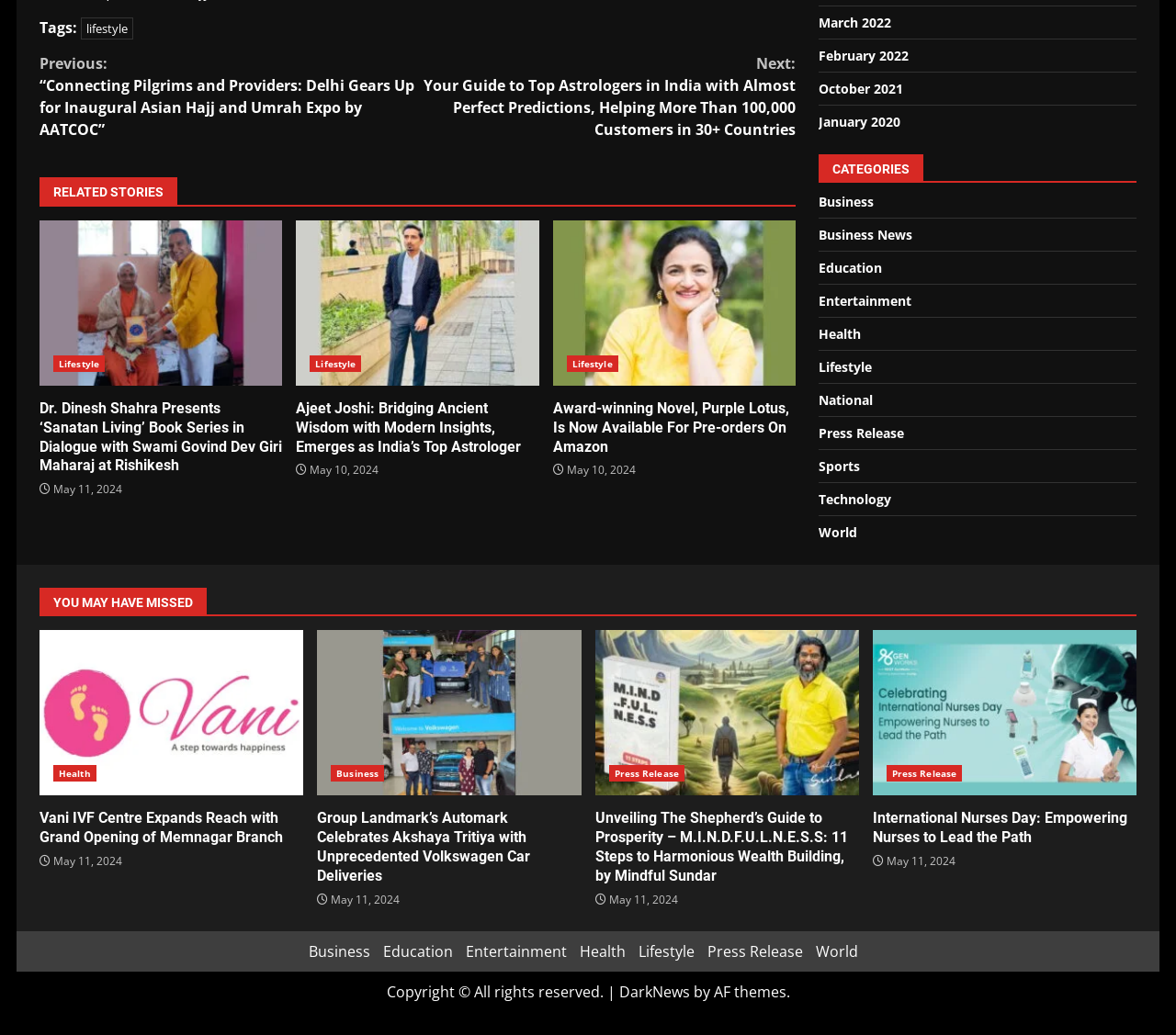Respond to the following question using a concise word or phrase: 
What is the date of the article 'Vani IVF Centre Expands Reach with Grand Opening of Memnagar Branch'?

May 11, 2024